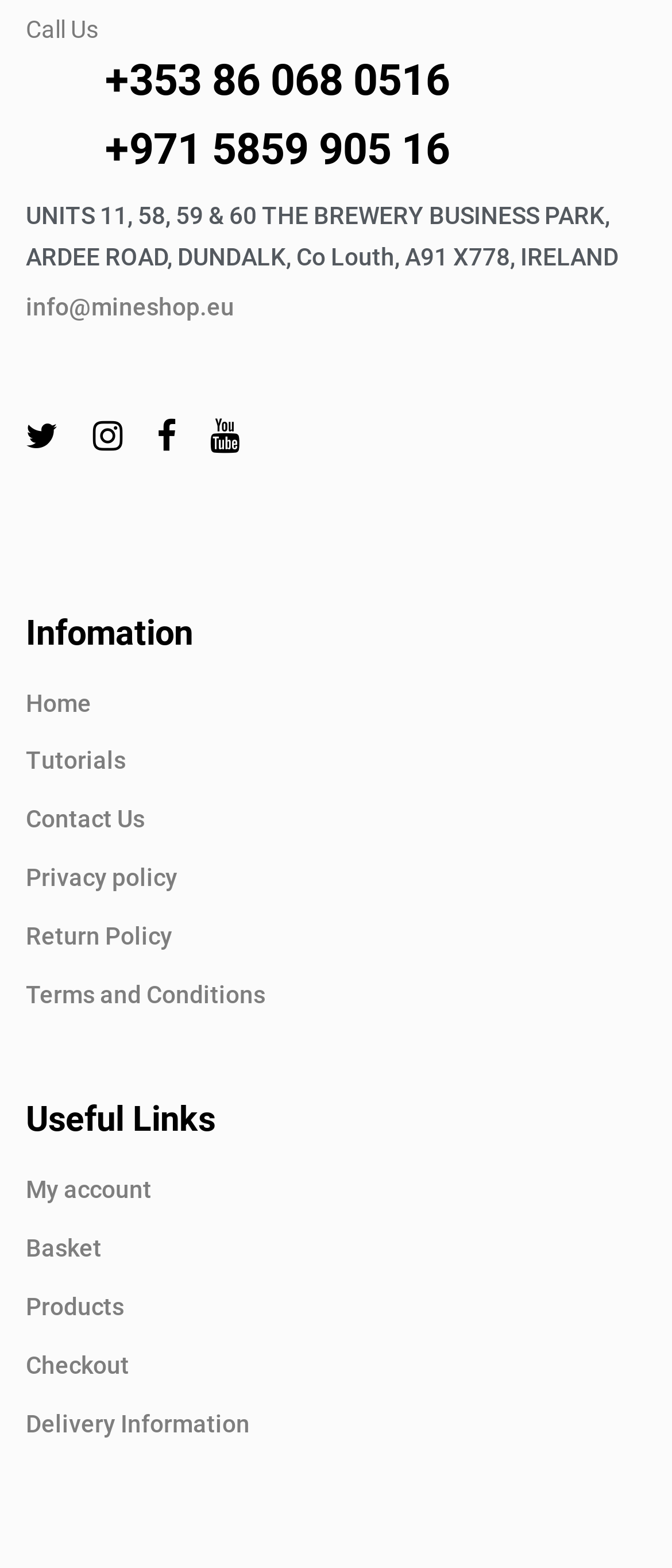Please determine the bounding box coordinates for the element that should be clicked to follow these instructions: "Call the phone number".

[0.038, 0.038, 0.962, 0.065]